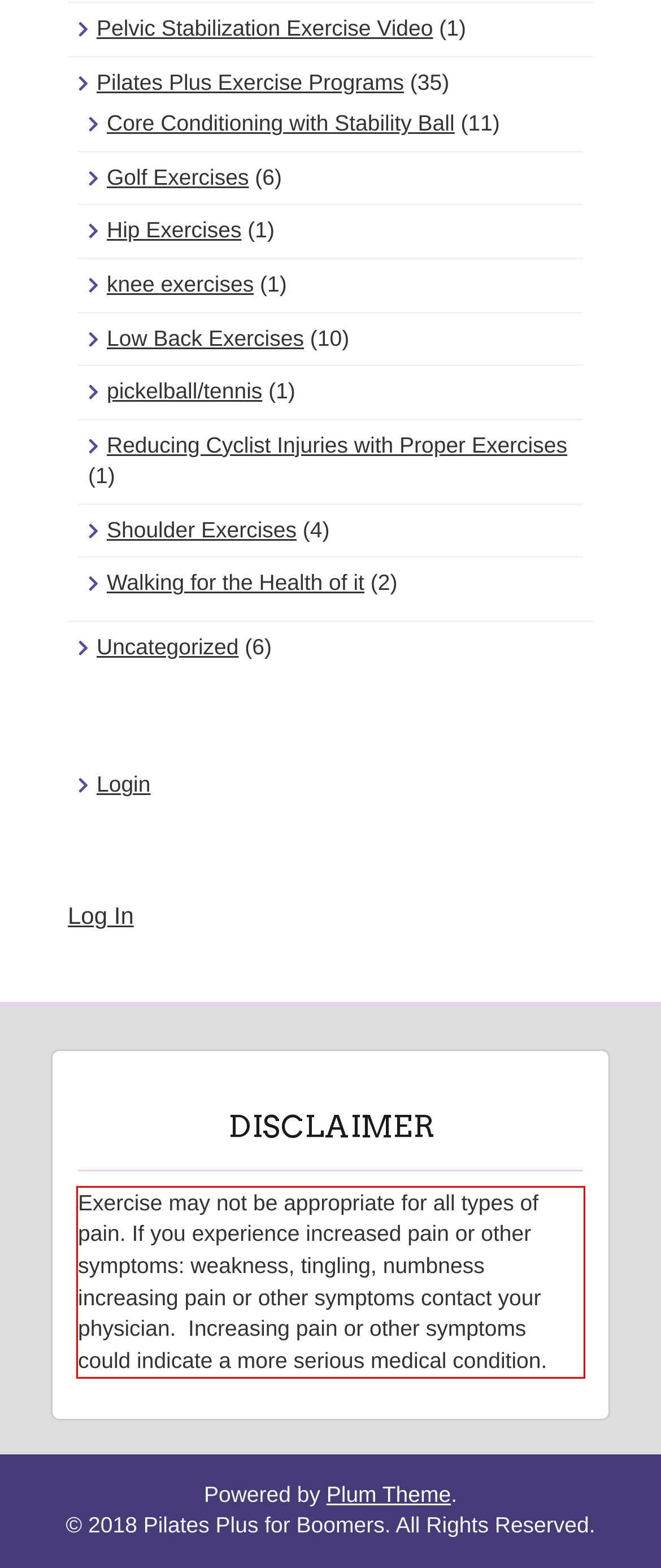Please look at the screenshot provided and find the red bounding box. Extract the text content contained within this bounding box.

Exercise may not be appropriate for all types of pain. If you experience increased pain or other symptoms: weakness, tingling, numbness increasing pain or other symptoms contact your physician. Increasing pain or other symptoms could indicate a more serious medical condition.